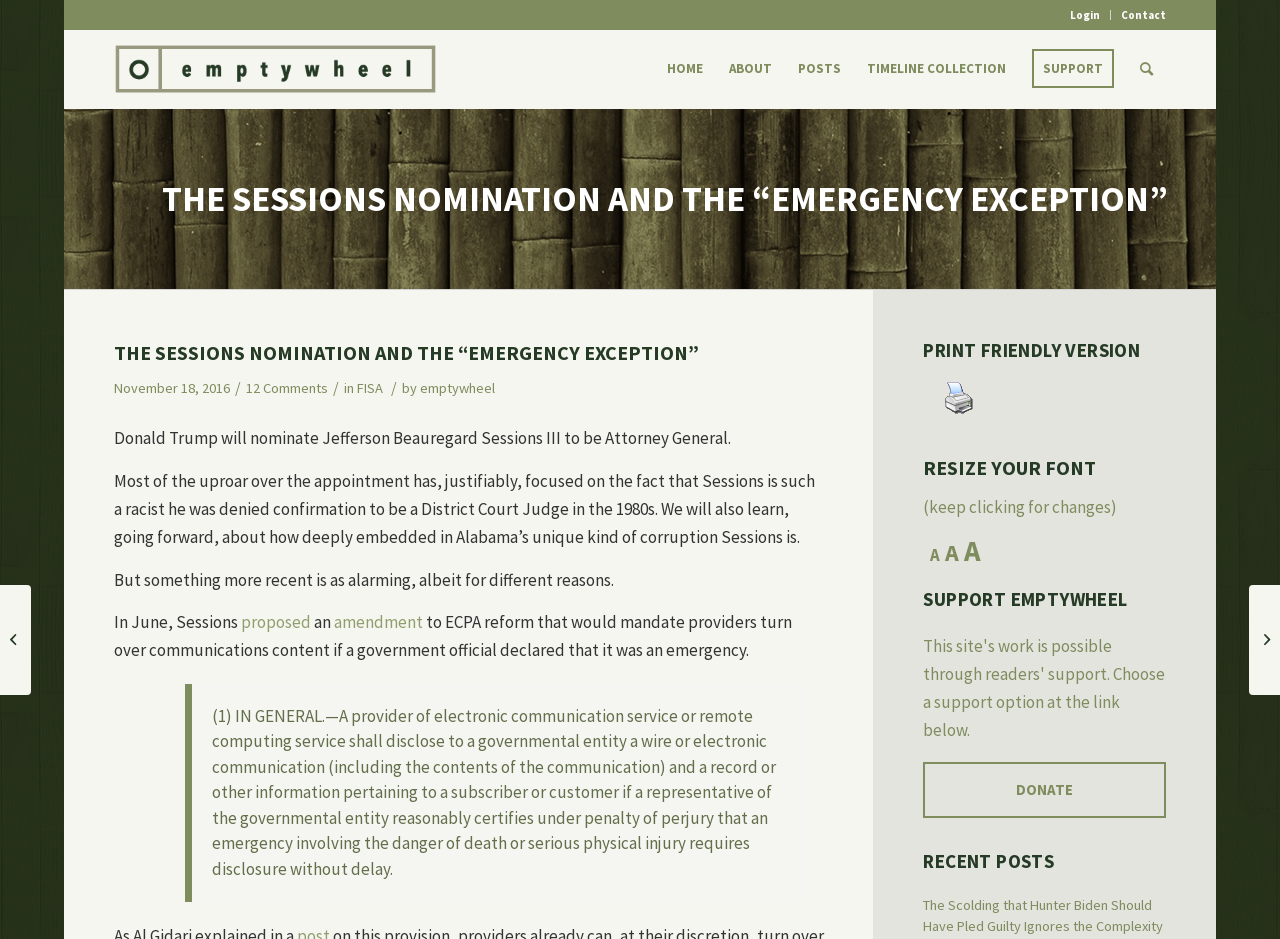Determine the primary headline of the webpage.

THE SESSIONS NOMINATION AND THE “EMERGENCY EXCEPTION”